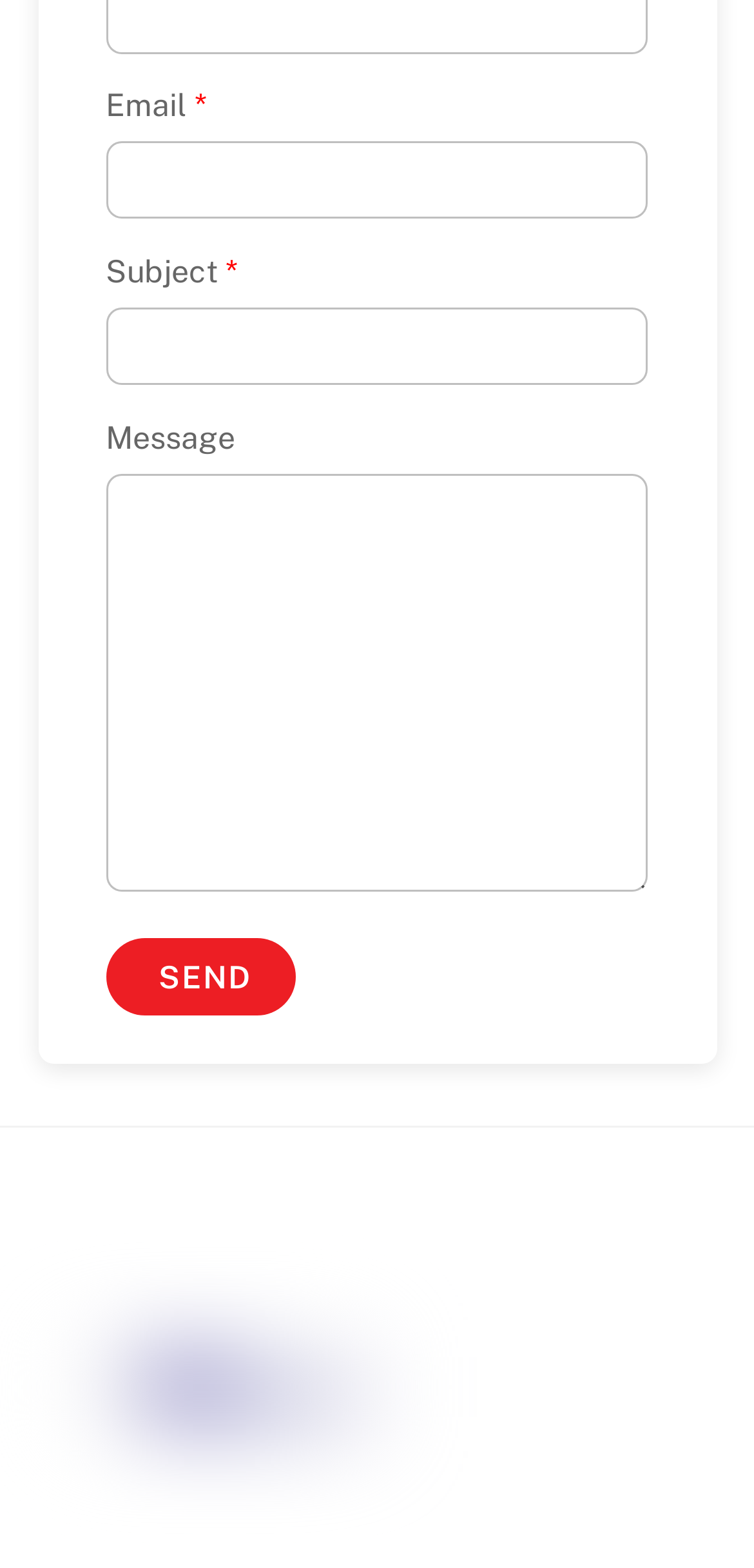Determine the bounding box coordinates for the clickable element required to fulfill the instruction: "Write a message". Provide the coordinates as four float numbers between 0 and 1, i.e., [left, top, right, bottom].

[0.14, 0.302, 0.86, 0.568]